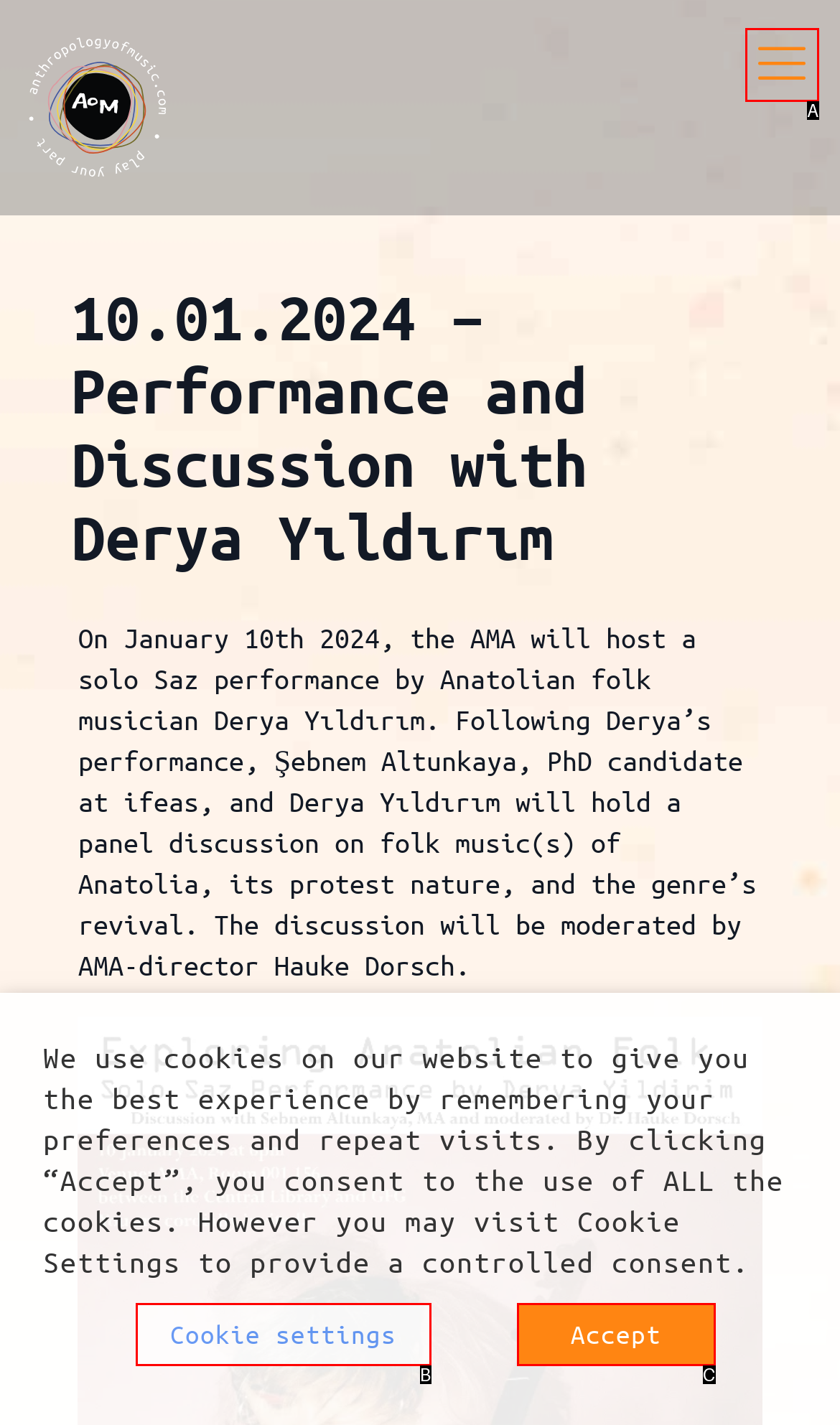Which HTML element among the options matches this description: Cookie settings? Answer with the letter representing your choice.

B